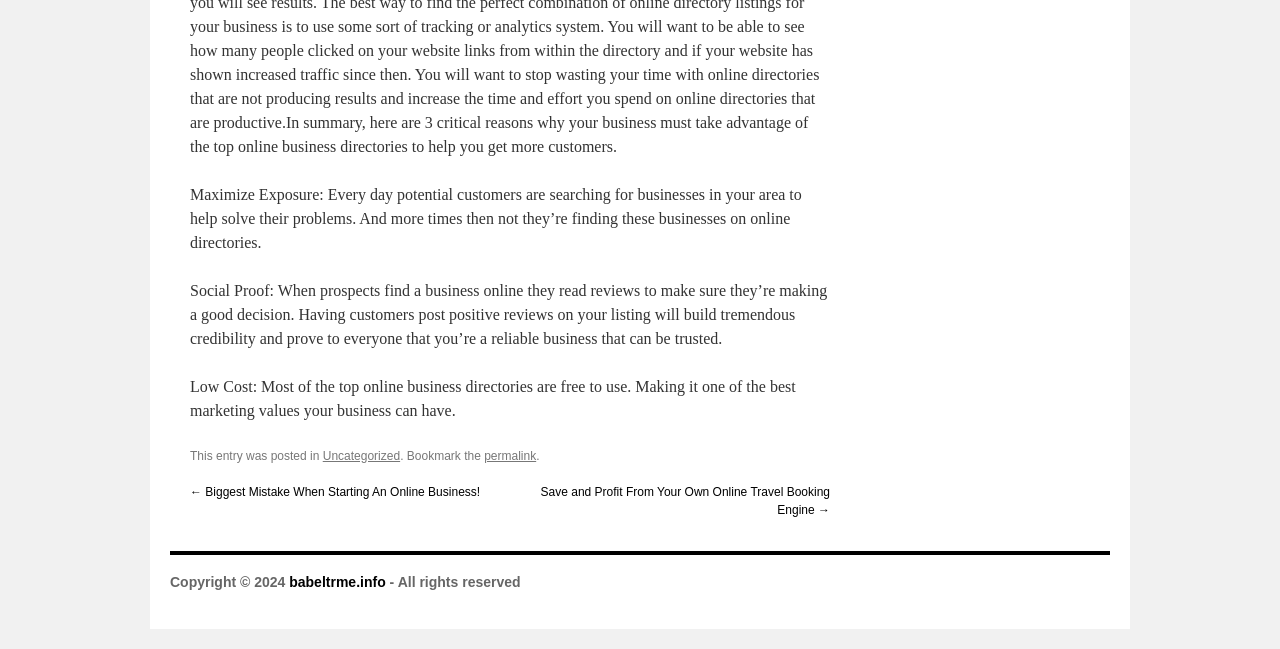What is the purpose of online business directories according to the webpage?
Please give a detailed and thorough answer to the question, covering all relevant points.

The webpage states that 'Every day potential customers are searching for businesses in your area to help solve their problems.' This suggests that online business directories are meant to connect customers with businesses that can provide solutions to their problems.